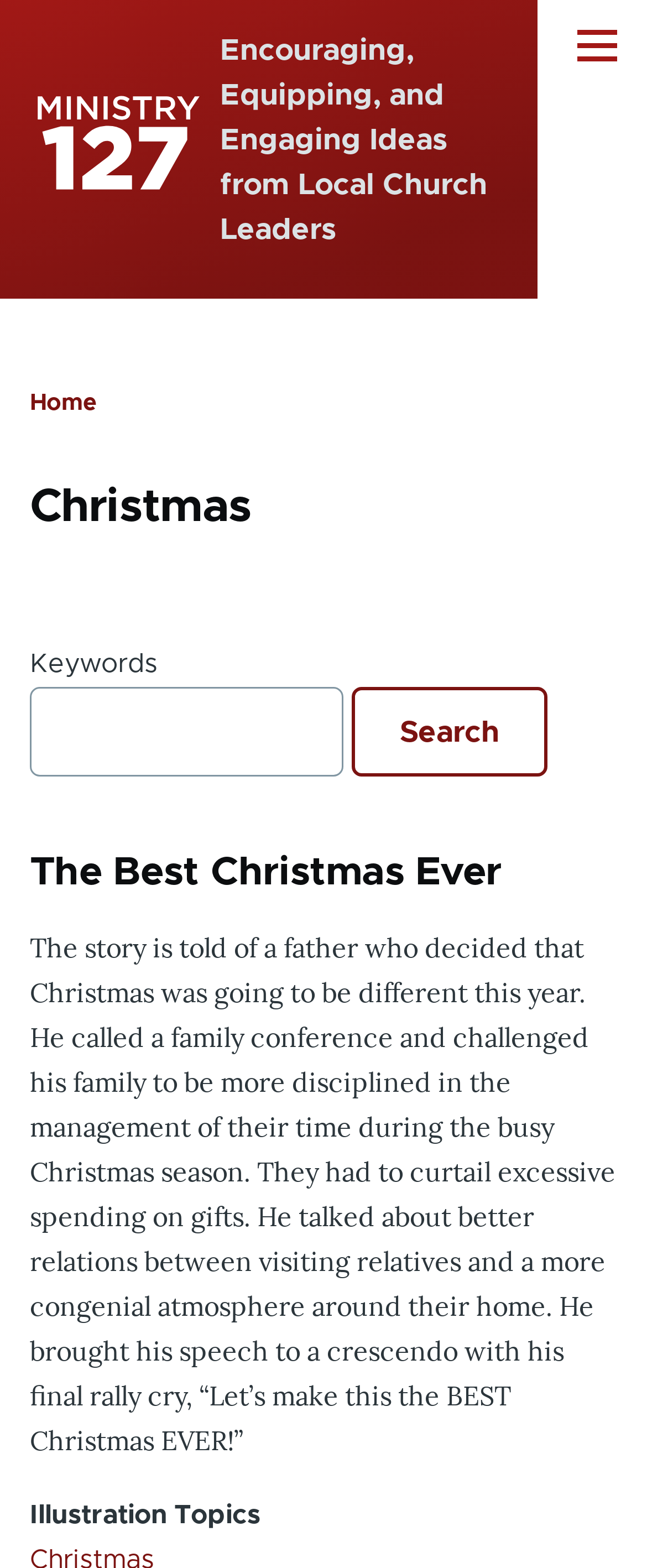Determine the bounding box of the UI element mentioned here: "parent_node: Keywords name="keys" title="Search keywords"". The coordinates must be in the format [left, top, right, bottom] with values ranging from 0 to 1.

[0.046, 0.438, 0.531, 0.495]